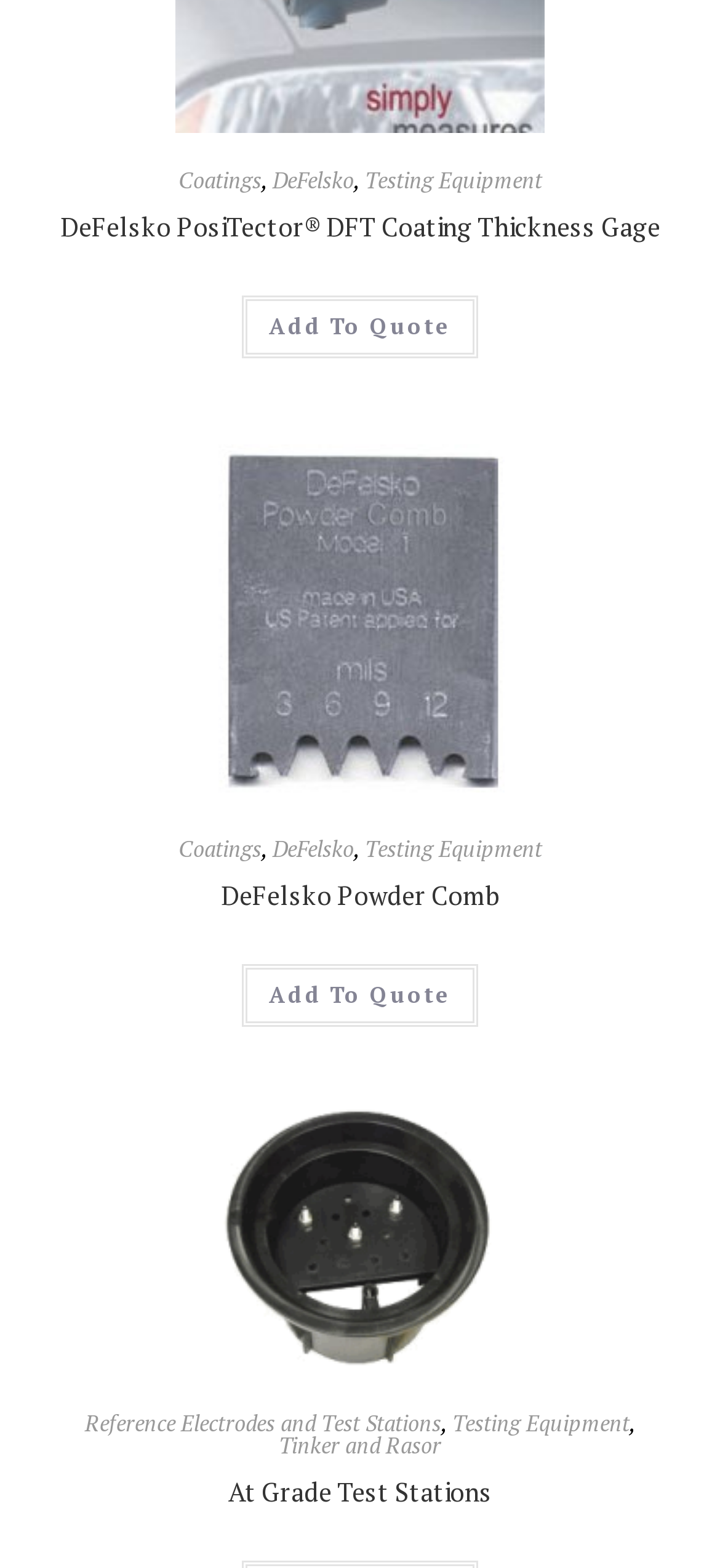Can you find the bounding box coordinates for the element to click on to achieve the instruction: "Explore At Grade Test Stations"?

[0.304, 0.775, 0.696, 0.799]